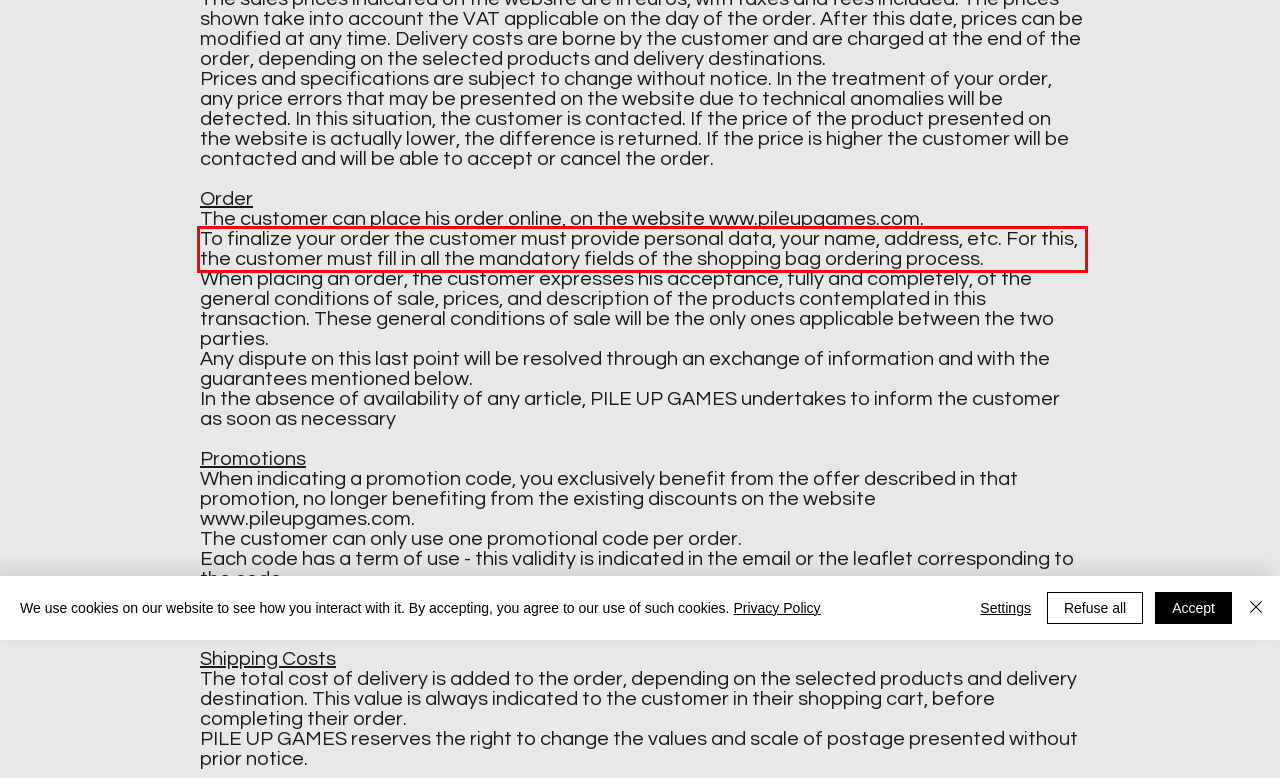Examine the webpage screenshot, find the red bounding box, and extract the text content within this marked area.

To finalize your order the customer must provide personal data, your name, address, etc. For this, the customer must fill in all the mandatory fields of the shopping bag ordering process.